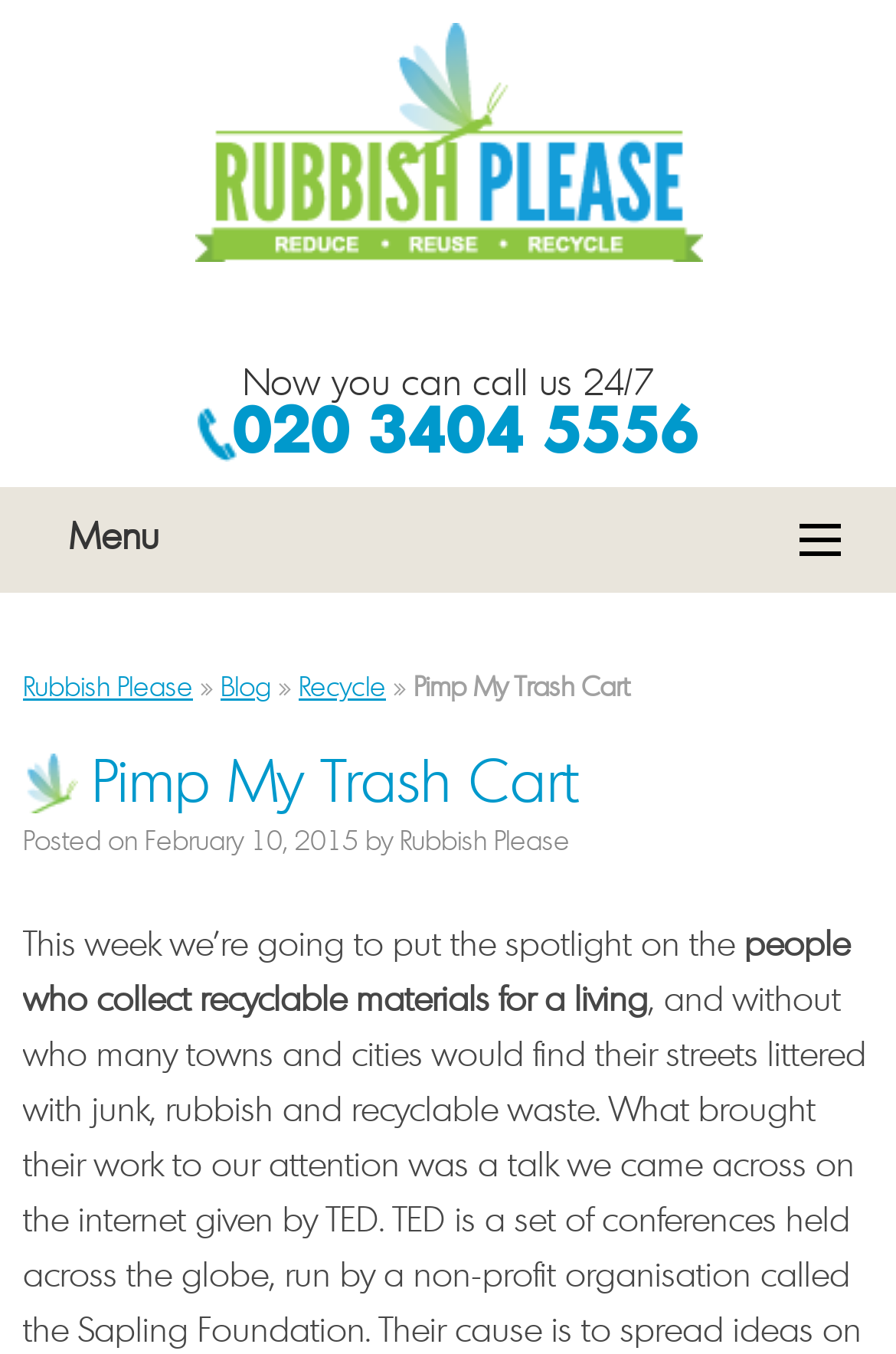Could you indicate the bounding box coordinates of the region to click in order to complete this instruction: "Visit the 'RECYCLE' page".

[0.026, 0.523, 0.974, 0.607]